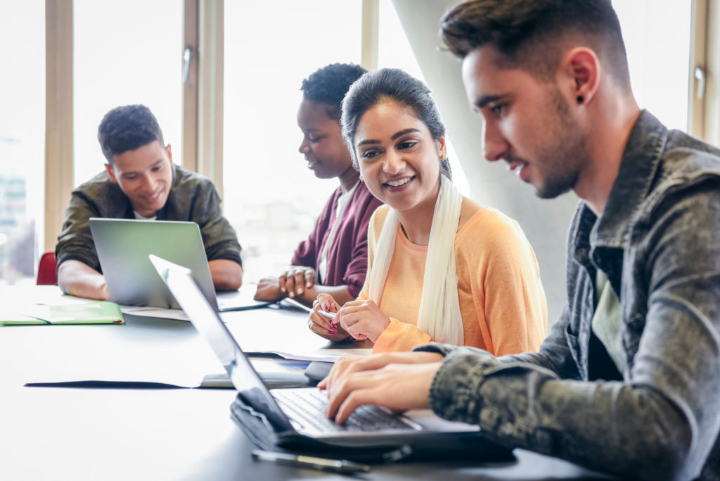Generate a comprehensive description of the image.

In a vibrant and collaborative classroom setting, a diverse group of four students engages in an interactive learning experience. They are seated around a table, equipped with laptops, immersed in a discussion. The central figure, a young woman with long hair and a cheerful smile, is particularly engaged, showcasing a positive attitude as she converses with a male student beside her. He is focused on his laptop, possibly assisting or sharing insights. 

The other students, including a young man and a woman, are also part of this dynamic exchange, contributing to a warm and encouraging environment. The bright, airy room is illuminated by natural light flooding through large windows, hinting at an inviting atmosphere that enhances the learning experience. This setting represents the essence of modern education, emphasizing collaboration, technology, and the importance of diversity in learning.